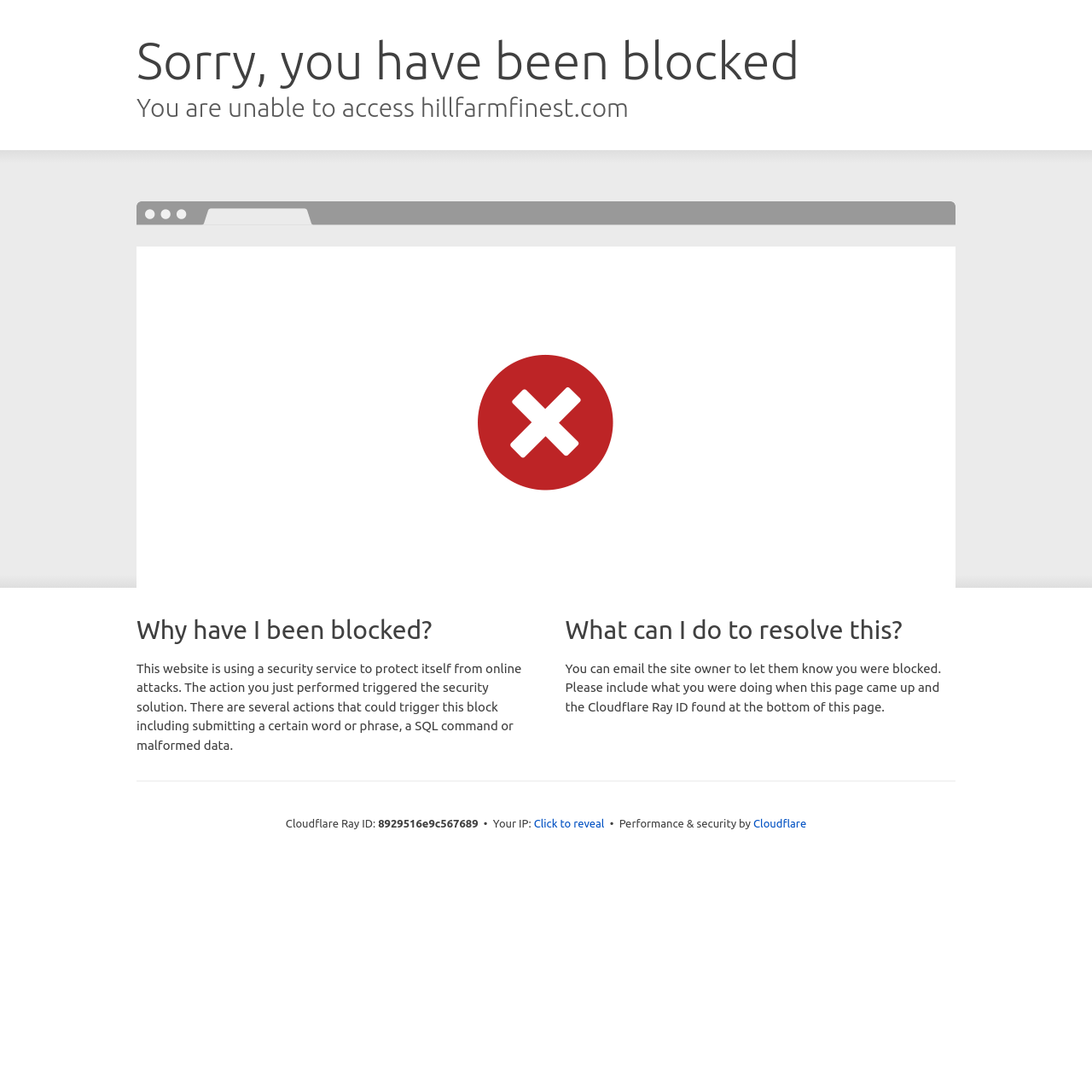Using the description "Click to reveal", locate and provide the bounding box of the UI element.

[0.489, 0.747, 0.553, 0.762]